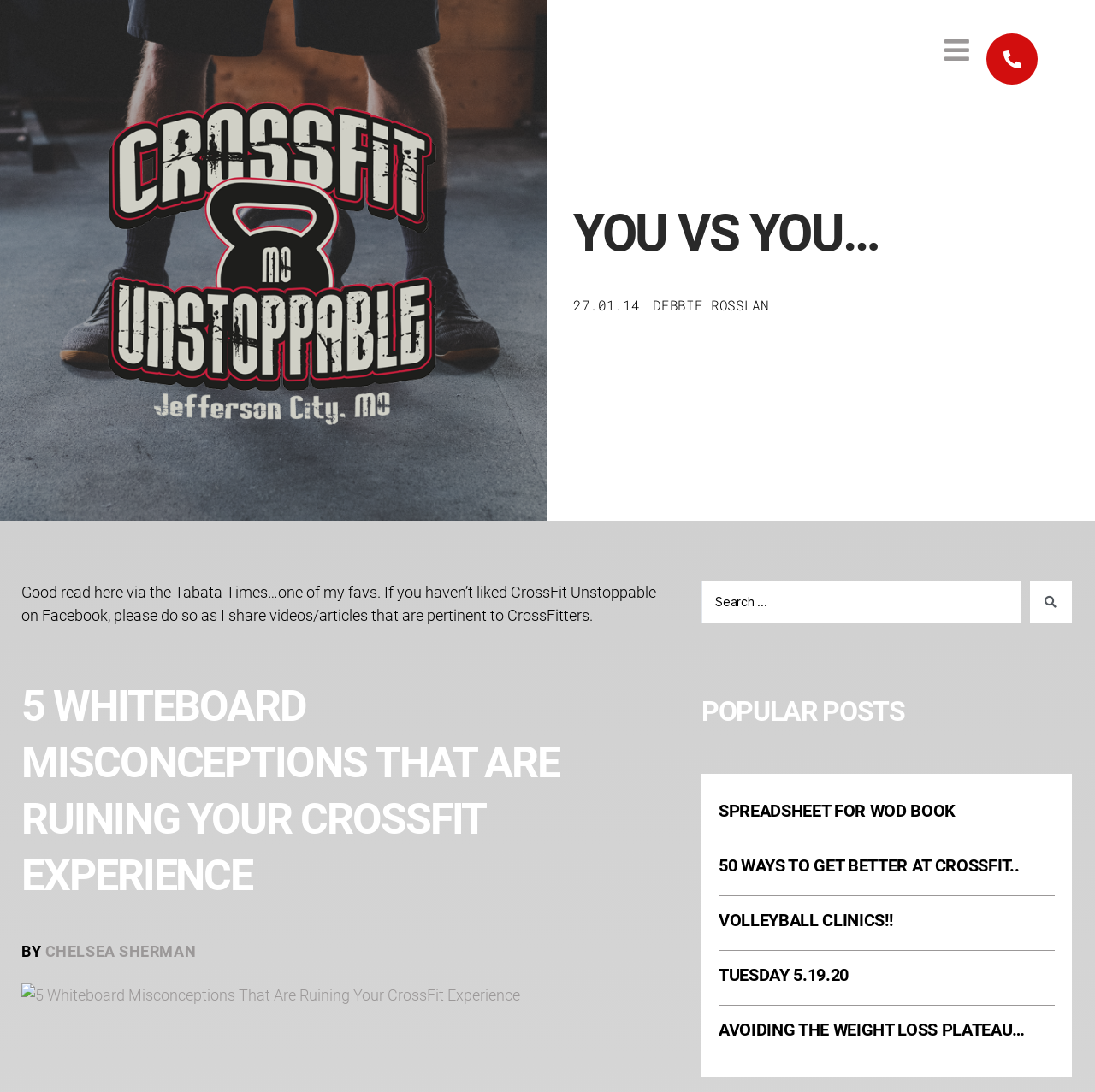Predict the bounding box coordinates of the area that should be clicked to accomplish the following instruction: "View the popular post about spreadsheet for WOD book". The bounding box coordinates should consist of four float numbers between 0 and 1, i.e., [left, top, right, bottom].

[0.656, 0.733, 0.873, 0.752]